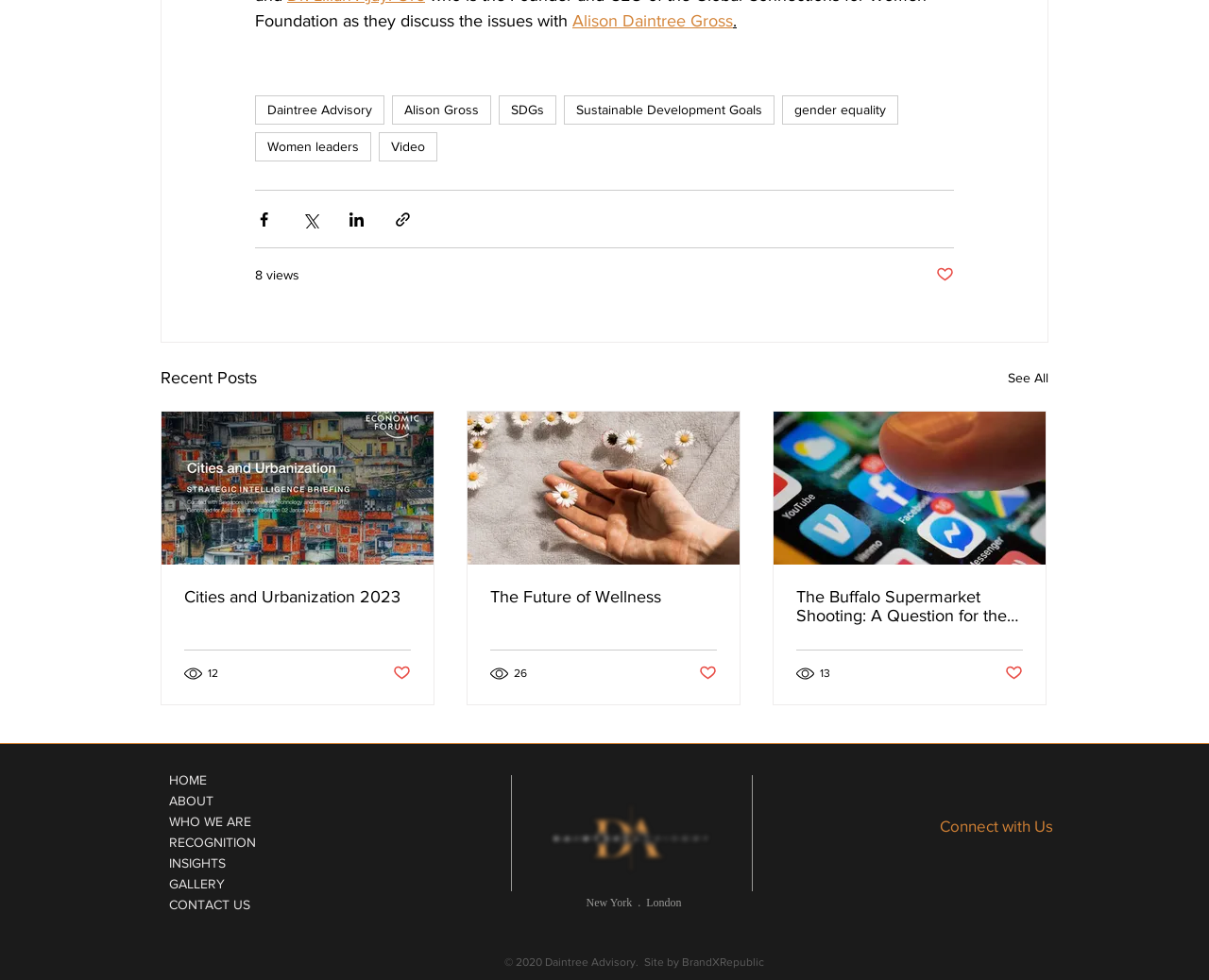Determine the bounding box coordinates for the region that must be clicked to execute the following instruction: "Click the 'IT AMC SUPPORT' link".

None